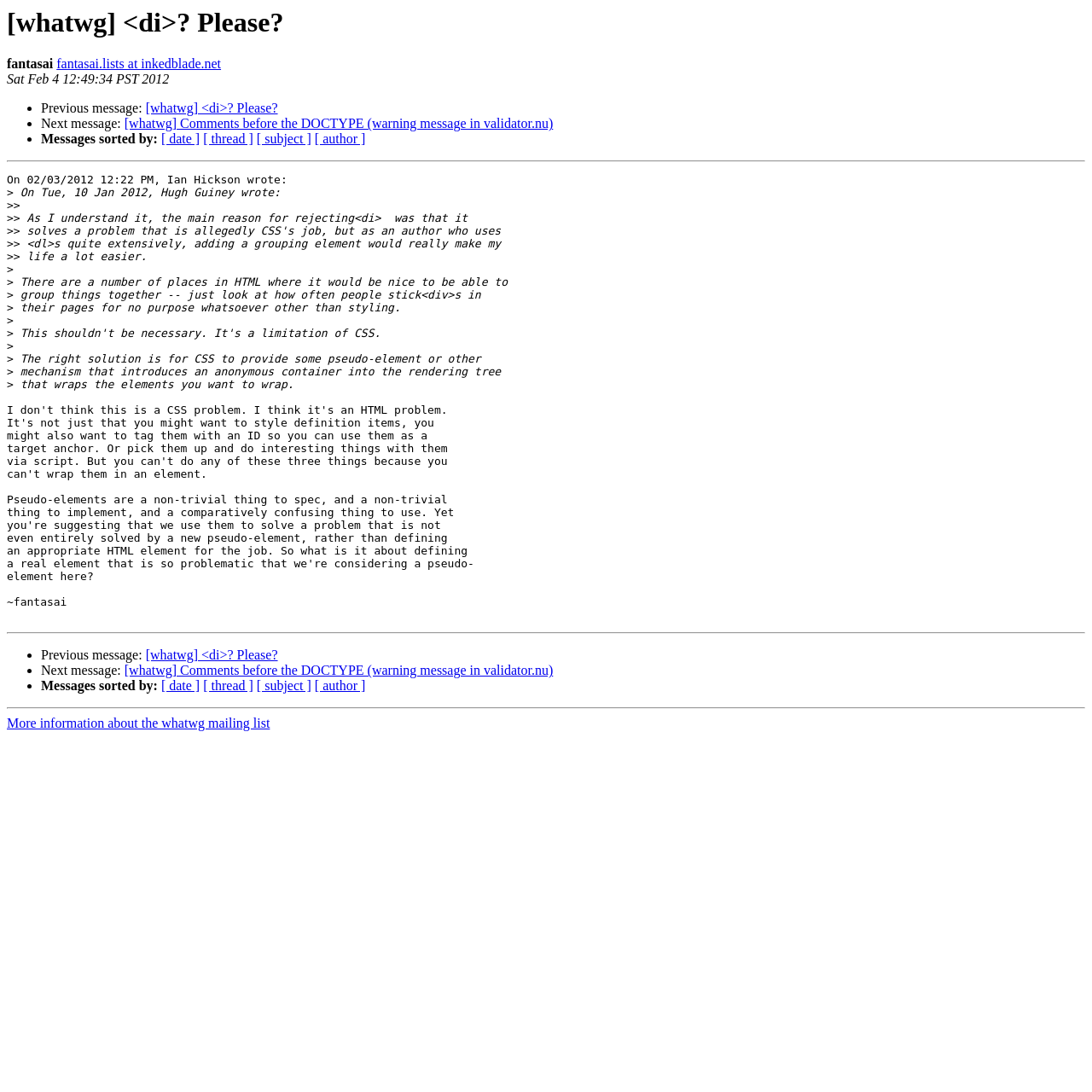Refer to the image and offer a detailed explanation in response to the question: What is the text of the last message?

The text of the last message can be found by looking at the StaticText element with the text 'that wraps the elements you want to wrap.' which is located at the bottom of the webpage. This suggests that the text of the last message is 'that wraps the elements you want to wrap.'.